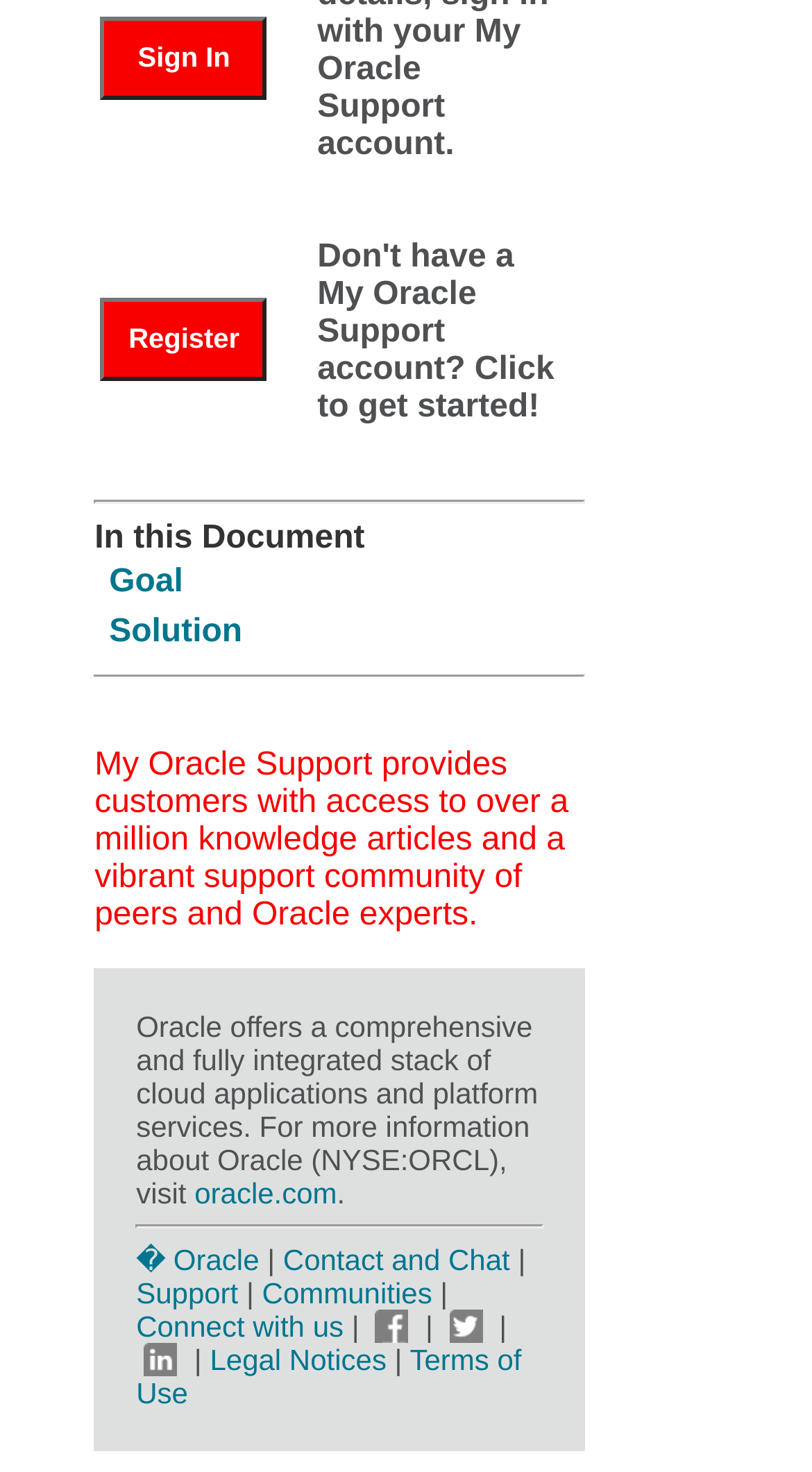Given the description "Contact and Chat", provide the bounding box coordinates of the corresponding UI element.

[0.349, 0.844, 0.628, 0.867]